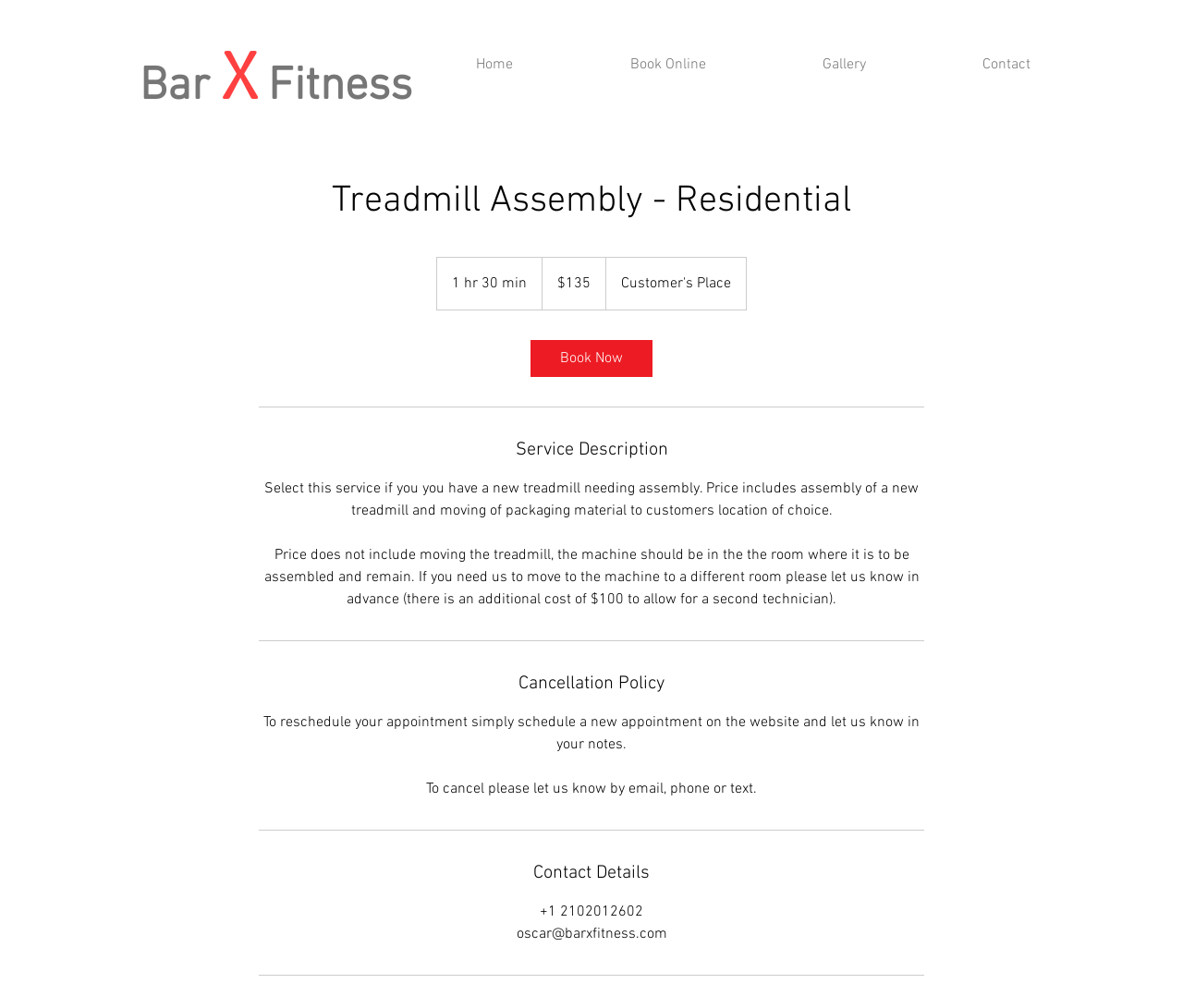Please answer the following question using a single word or phrase: 
What is the phone number of Bar X Fitness?

+1 2102012602